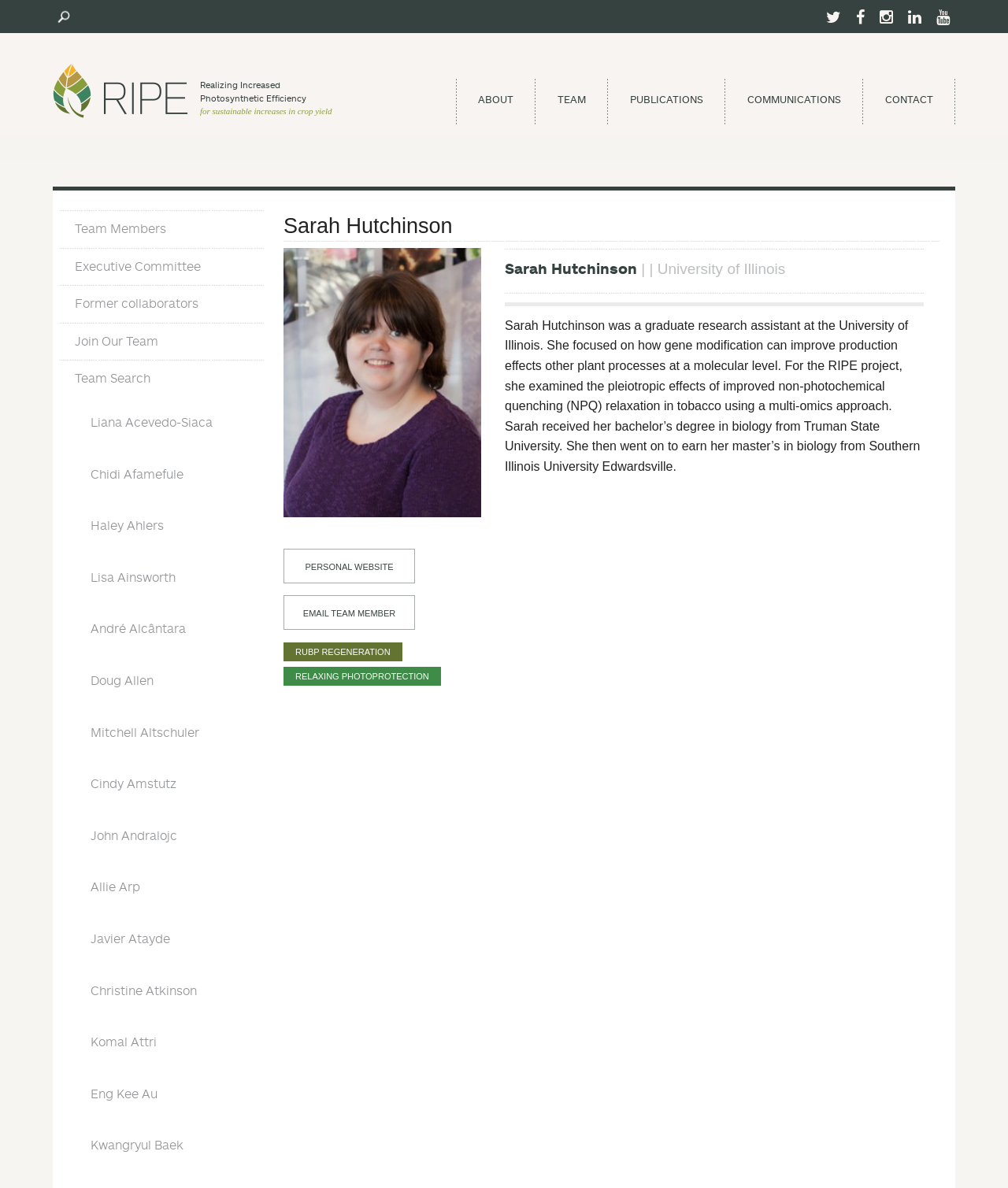What is the research focus of Sarah Hutchinson?
Look at the image and provide a detailed response to the question.

The webpage mentions that Sarah Hutchinson focused on how gene modification can improve production effects other plant processes at a molecular level, which suggests that her research focus is on gene modification.